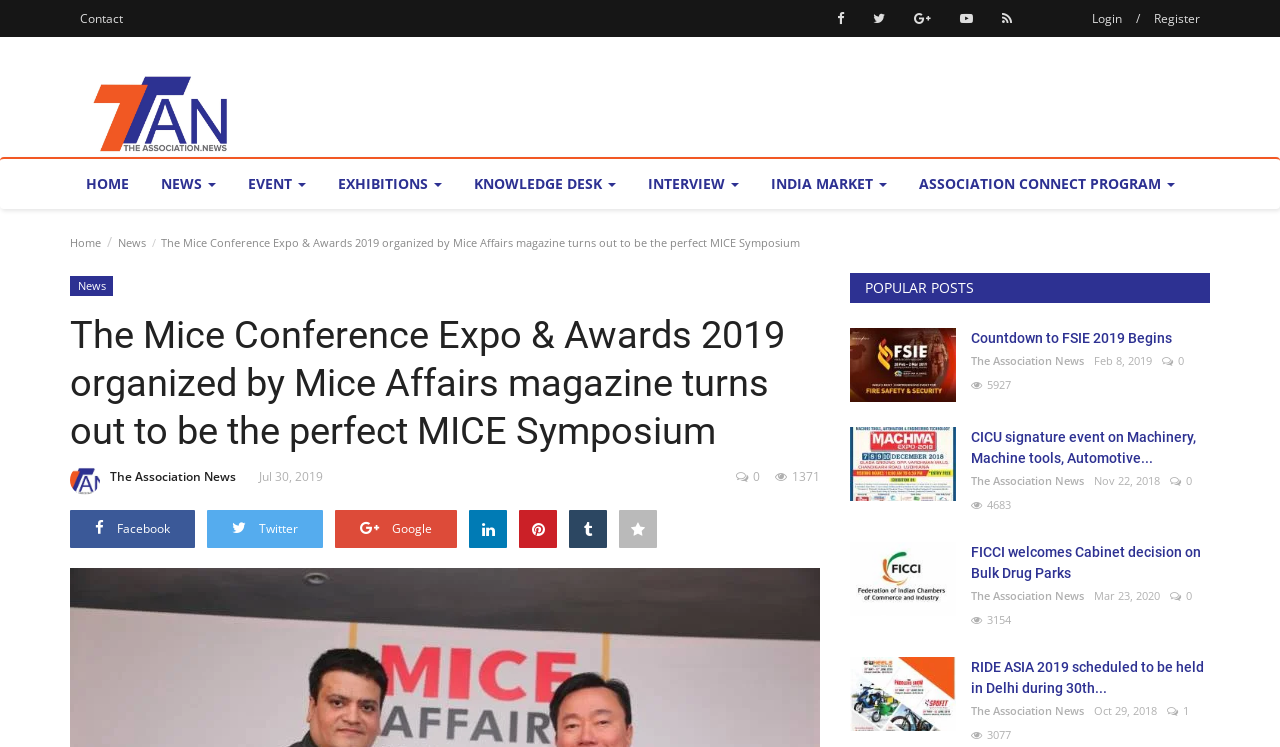Identify the bounding box of the UI element described as follows: "Twitter". Provide the coordinates as four float numbers in the range of 0 to 1 [left, top, right, bottom].

[0.162, 0.682, 0.252, 0.733]